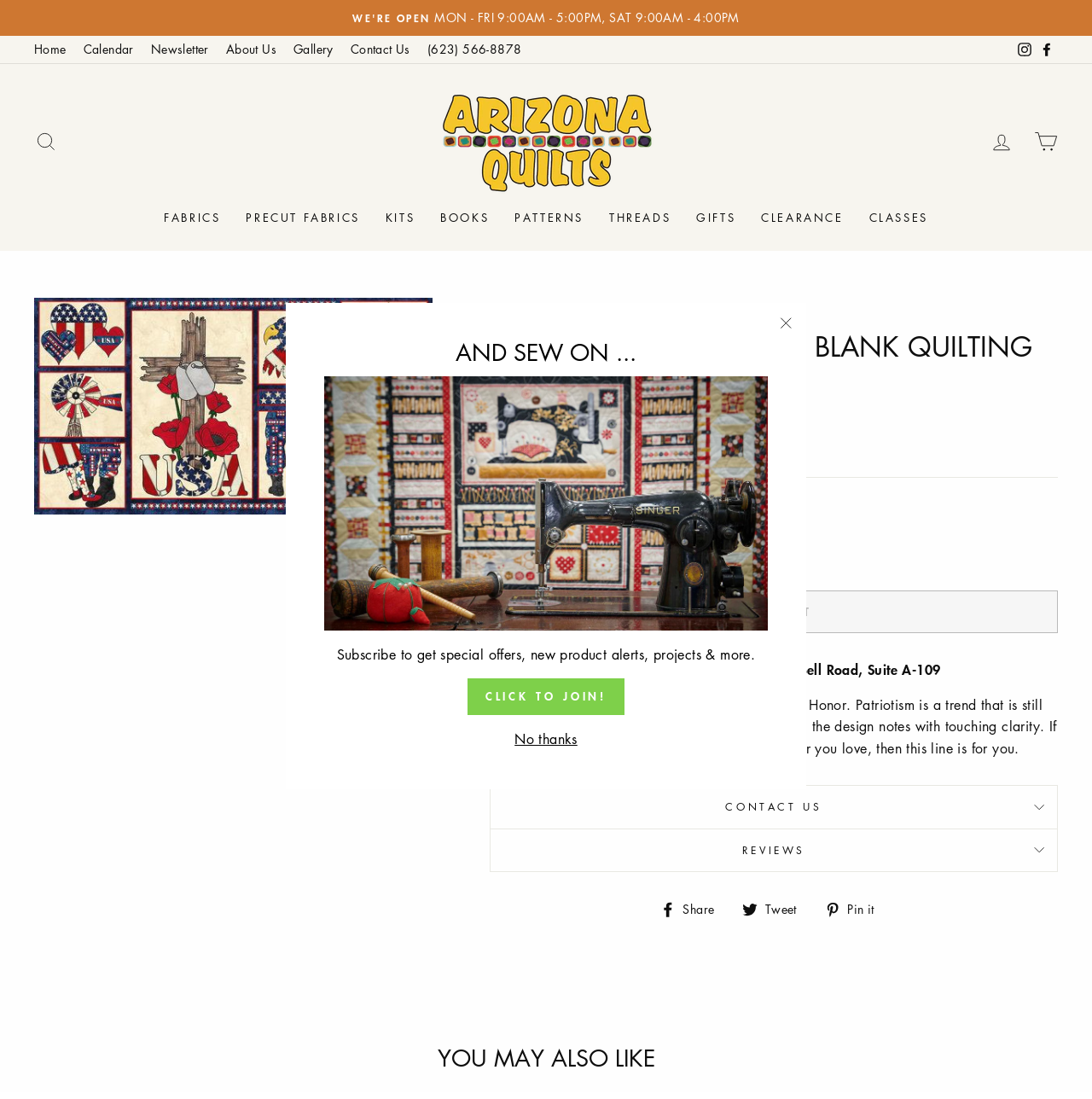Show the bounding box coordinates of the element that should be clicked to complete the task: "Share on Facebook".

[0.605, 0.816, 0.666, 0.836]